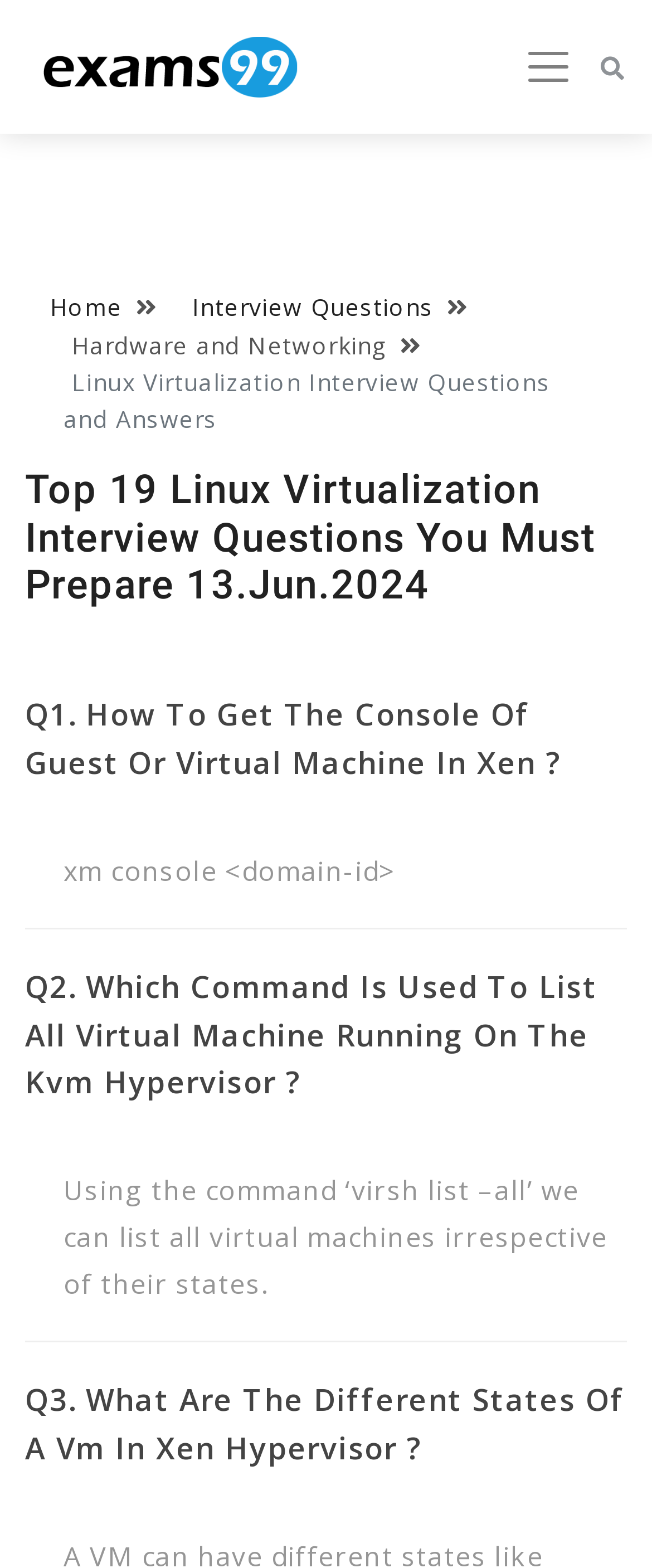Find the bounding box of the web element that fits this description: "aria-label="Toggle navigation"".

[0.803, 0.022, 0.88, 0.063]